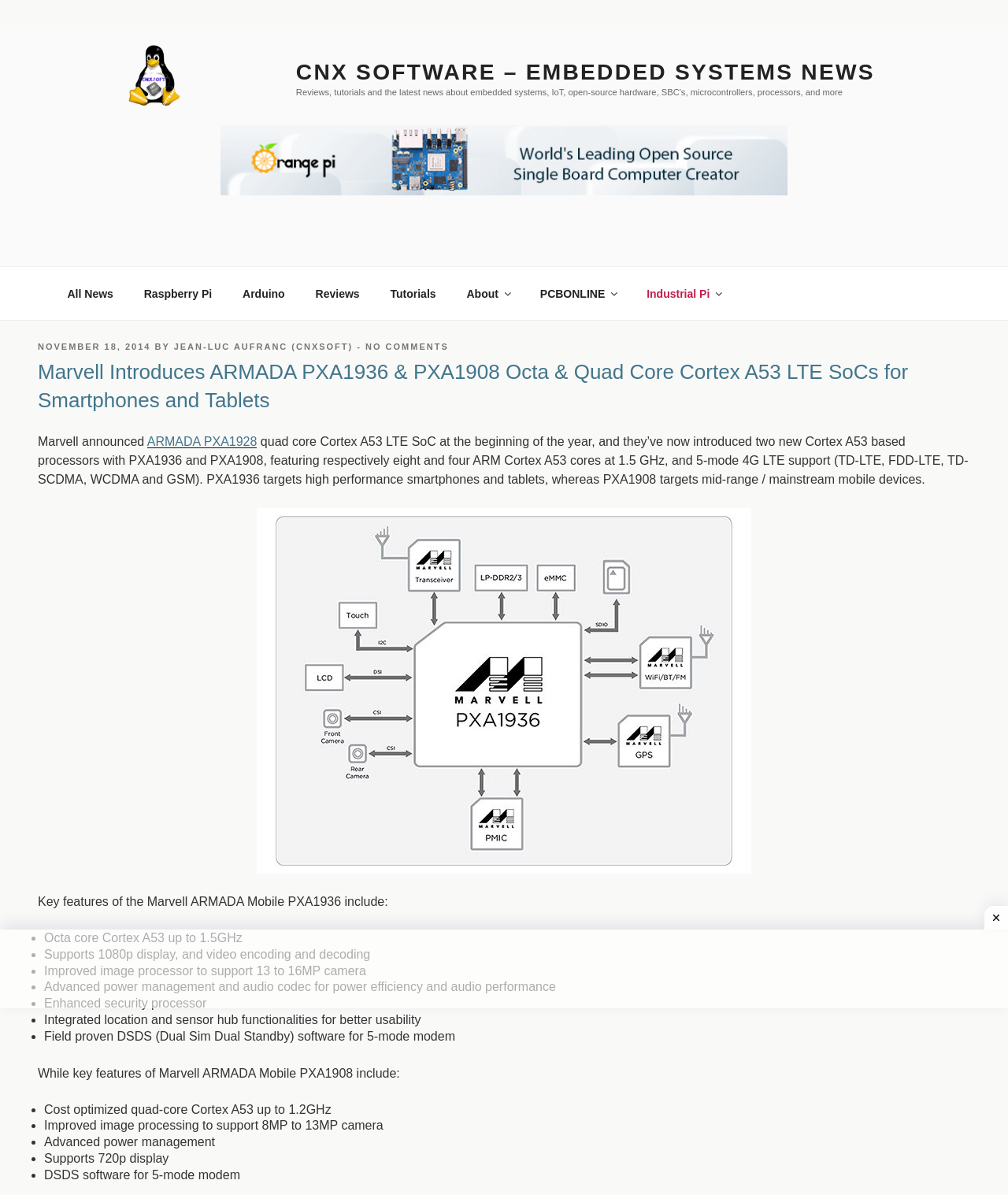Show the bounding box coordinates of the element that should be clicked to complete the task: "Read the post about Marvell ARMADA PXA1928".

[0.146, 0.364, 0.255, 0.375]